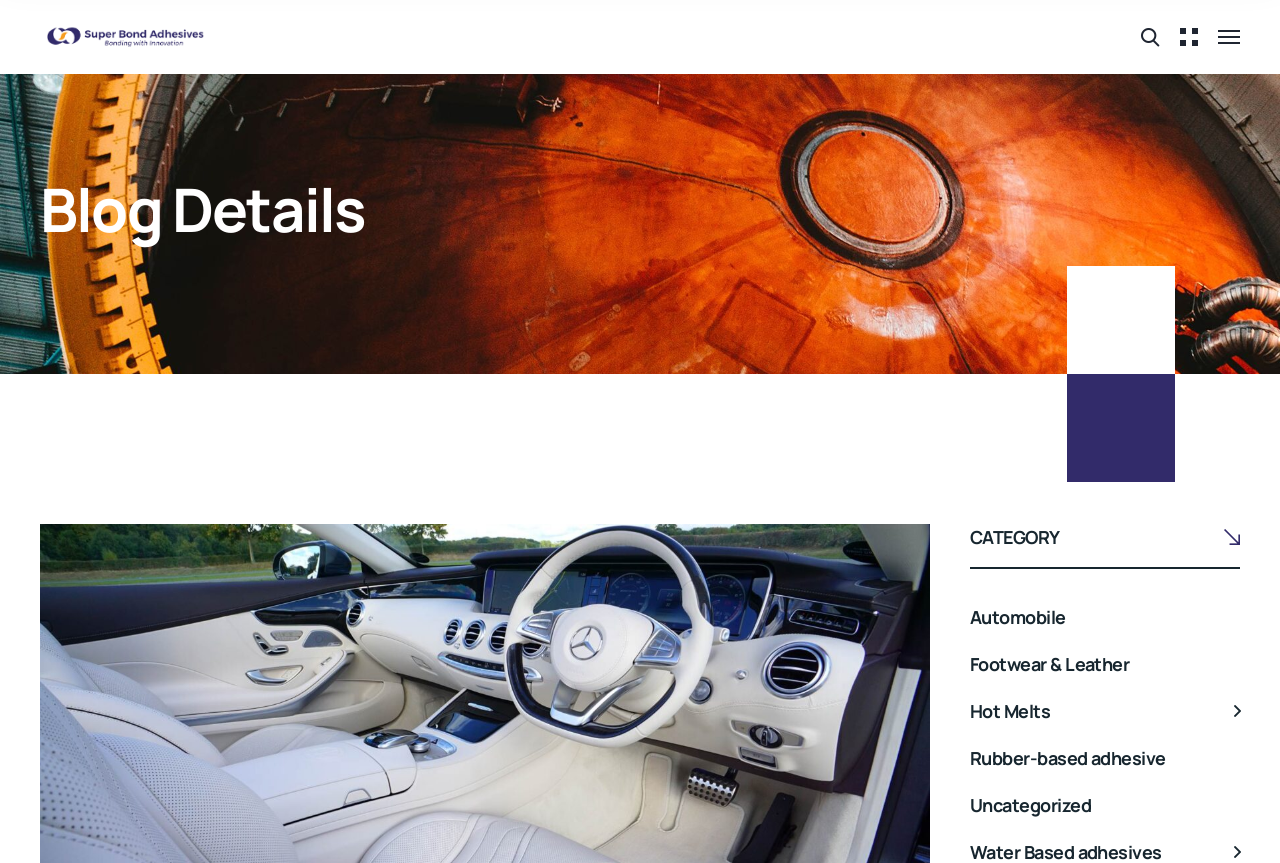Provide a thorough description of this webpage.

The webpage is about SuperBond Adhesives, a company that provides automotive adhesives. At the top-left corner, there is a link and an image with the company's name, "Super Bond Adhesives". Below this, there is a heading titled "Blog Details" that spans almost the entire width of the page. 

On the right side of the page, there is a category section with a heading titled "CATEGORY". Below this heading, there are five links arranged vertically, each representing a different category: "Automobile", "Footwear & Leather", "Hot Melts", "Rubber-based adhesive", and "Uncategorized". These links are positioned from top to bottom, with "Automobile" at the top and "Uncategorized" at the bottom.